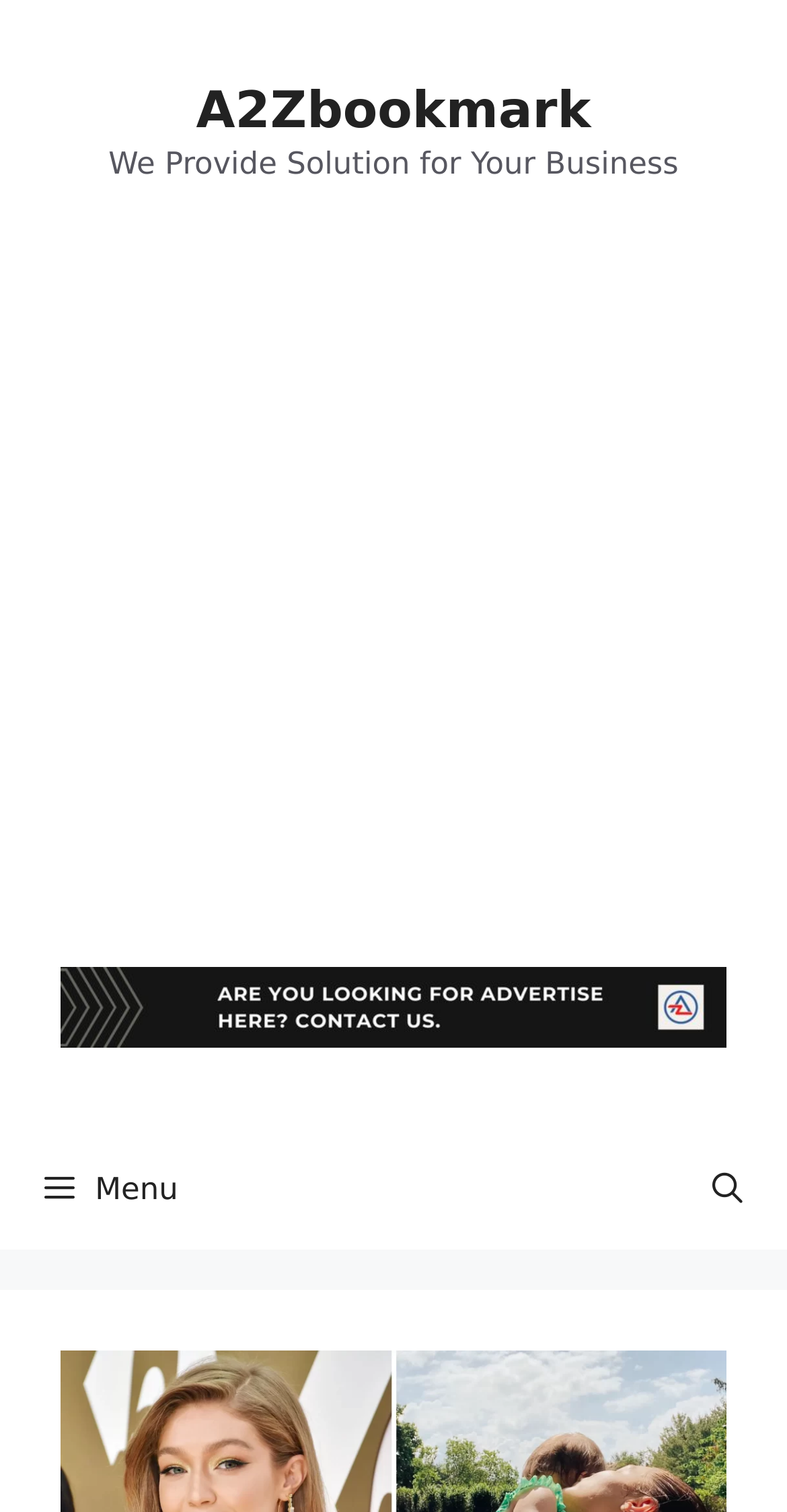Please provide a brief answer to the question using only one word or phrase: 
What is the name of the supermodel's daughter?

Khai